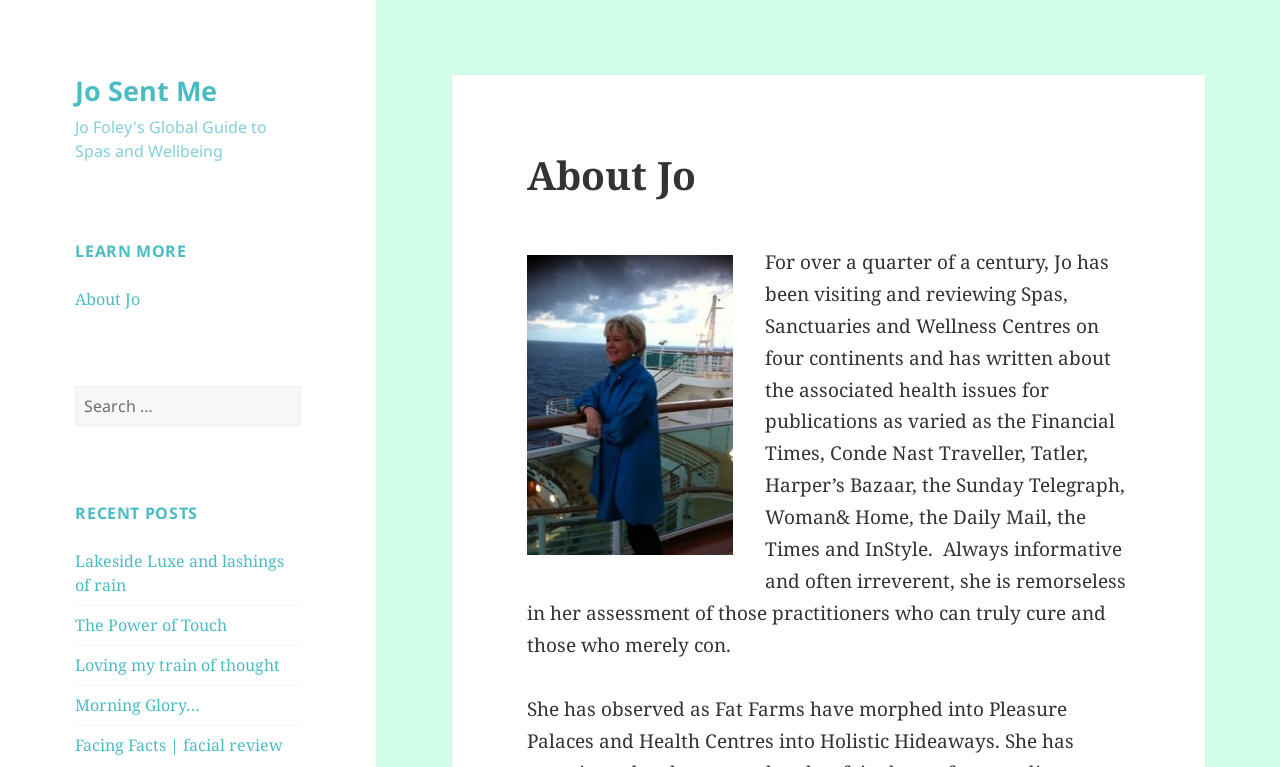Please specify the bounding box coordinates for the clickable region that will help you carry out the instruction: "View the 'Lakeside Luxe and lashings of rain' post".

[0.059, 0.717, 0.222, 0.777]